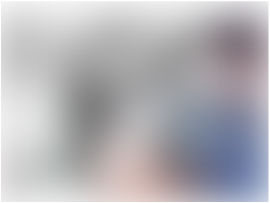Who is the author of the article?
Provide an in-depth and detailed explanation in response to the question.

The author of the article is mentioned in the caption, which provides the publication date and author's name. According to the caption, the author of the article is Robert Brown, who wrote the article on May 11, 2024.